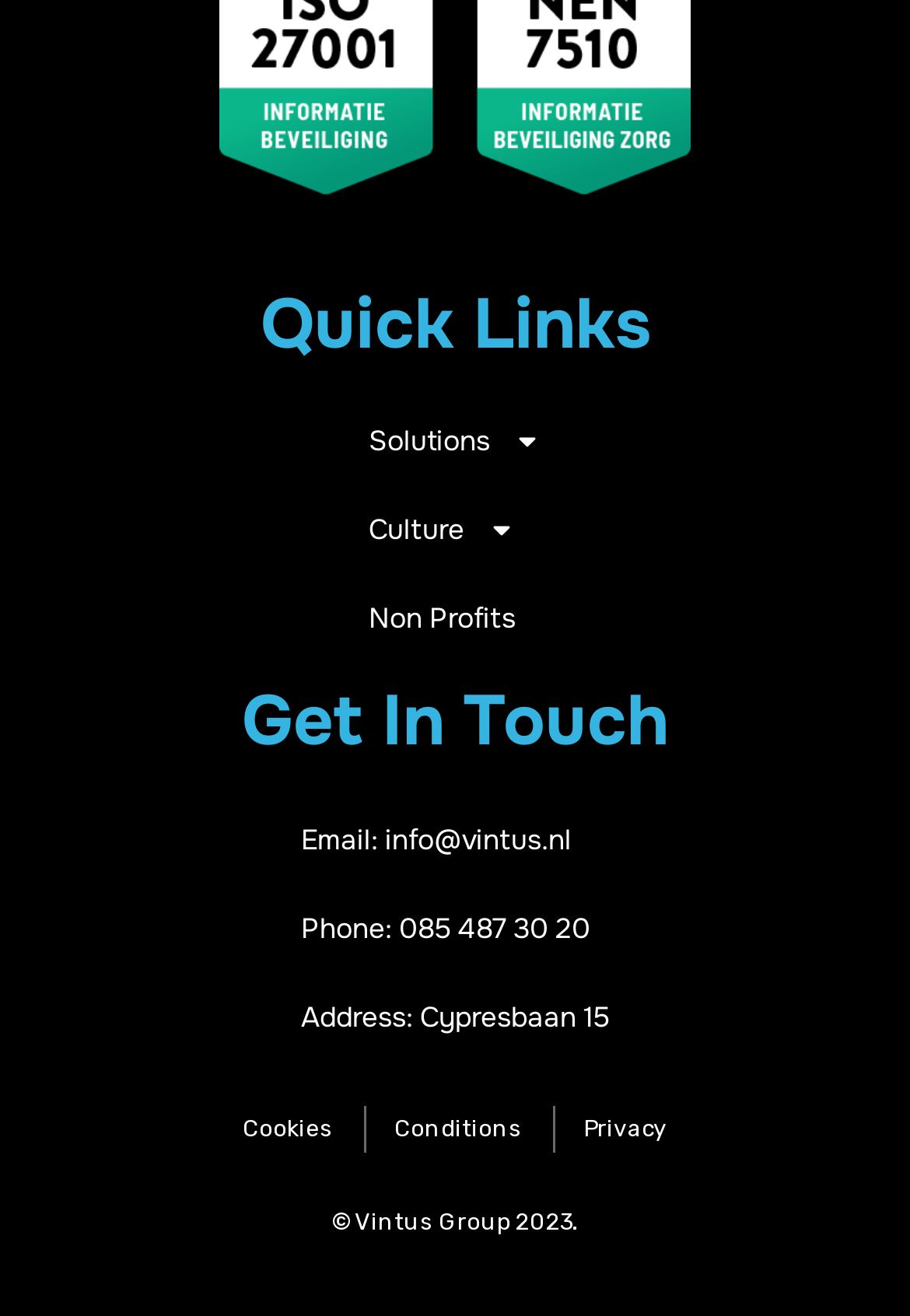What is the company name?
With the help of the image, please provide a detailed response to the question.

The company name can be found at the bottom of the webpage, in the copyright section, which states '© Vintus Group 2023.'